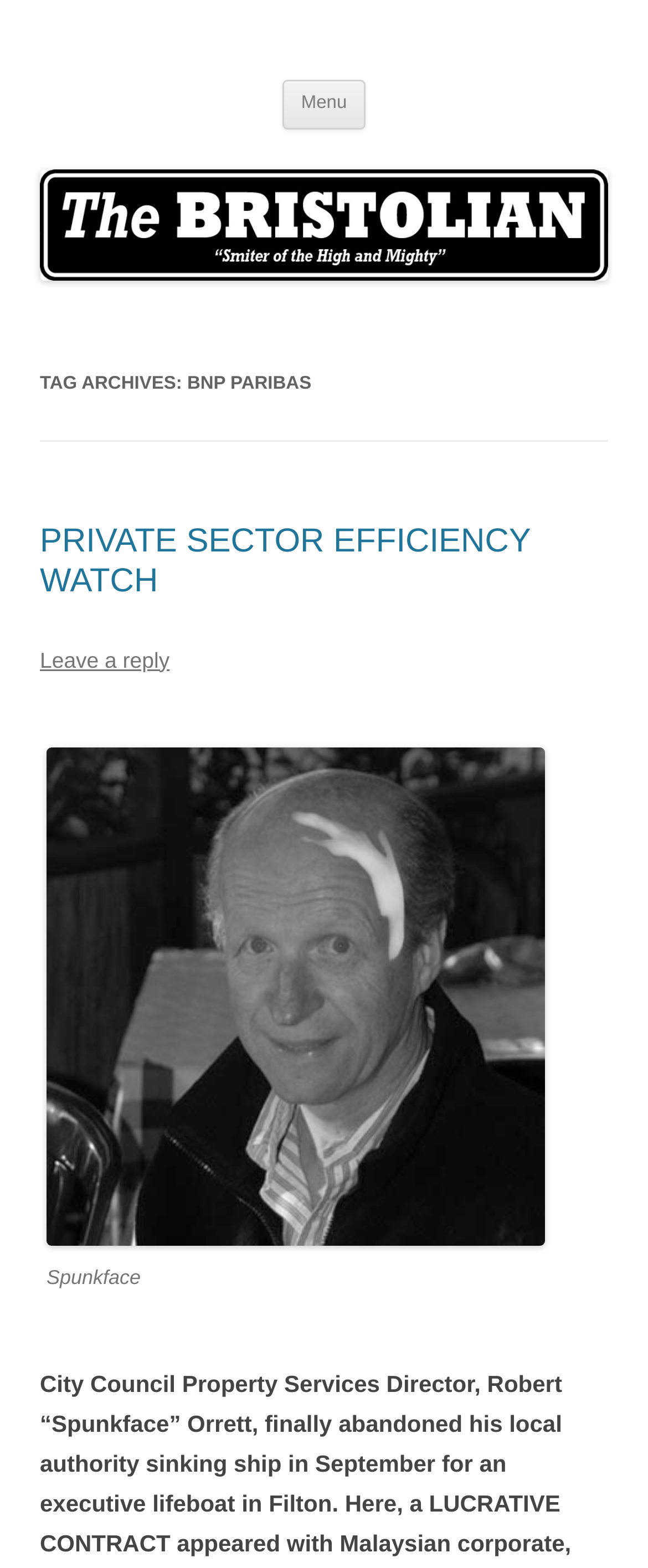Using the provided description The BRISTOLIAN, find the bounding box coordinates for the UI element. Provide the coordinates in (top-left x, top-left y, bottom-right x, bottom-right y) format, ensuring all values are between 0 and 1.

[0.062, 0.025, 0.563, 0.058]